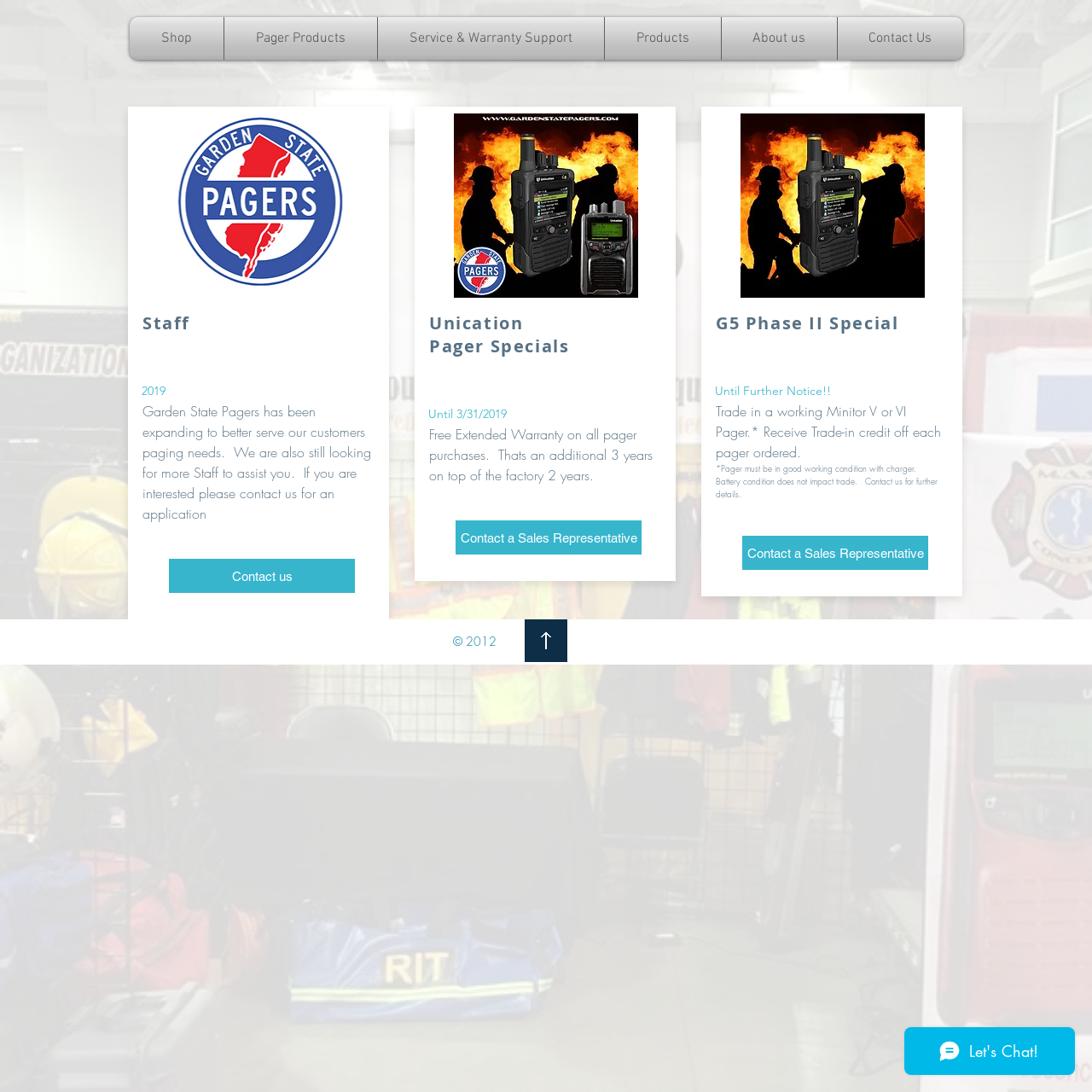Using the provided description Service & Warranty Support, find the bounding box coordinates for the UI element. Provide the coordinates in (top-left x, top-left y, bottom-right x, bottom-right y) format, ensuring all values are between 0 and 1.

[0.346, 0.016, 0.553, 0.055]